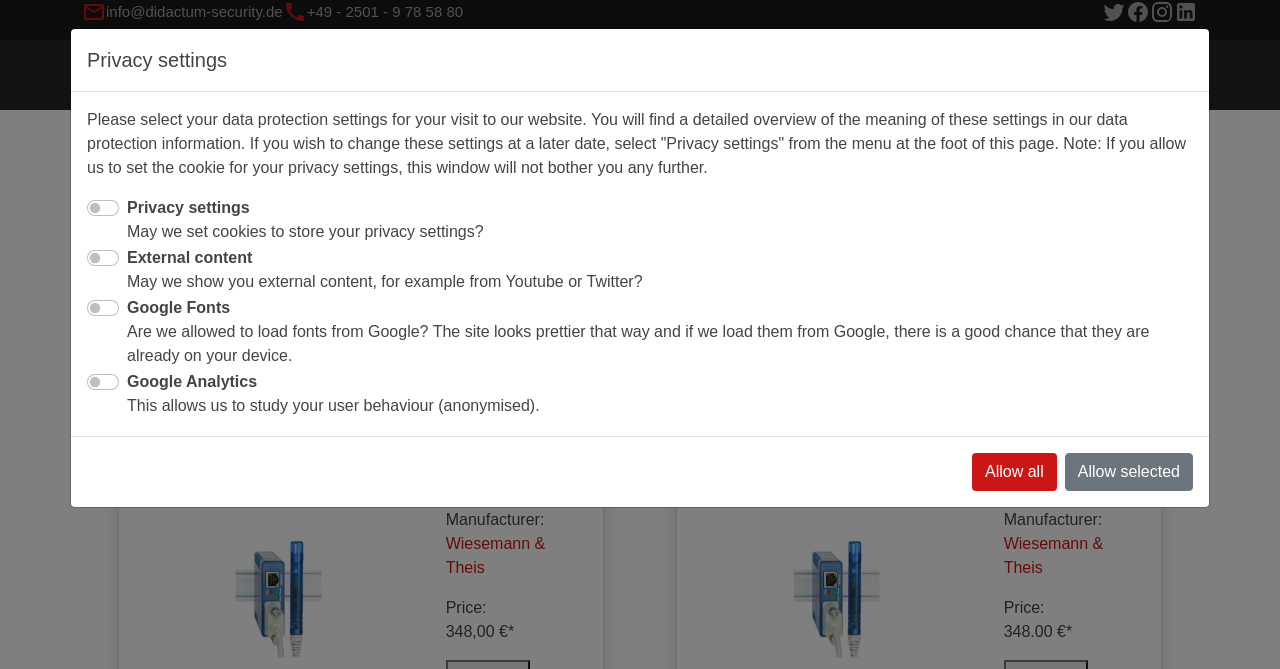Identify the bounding box coordinates of the region that should be clicked to execute the following instruction: "Check Privacy settings".

[0.068, 0.067, 0.177, 0.112]